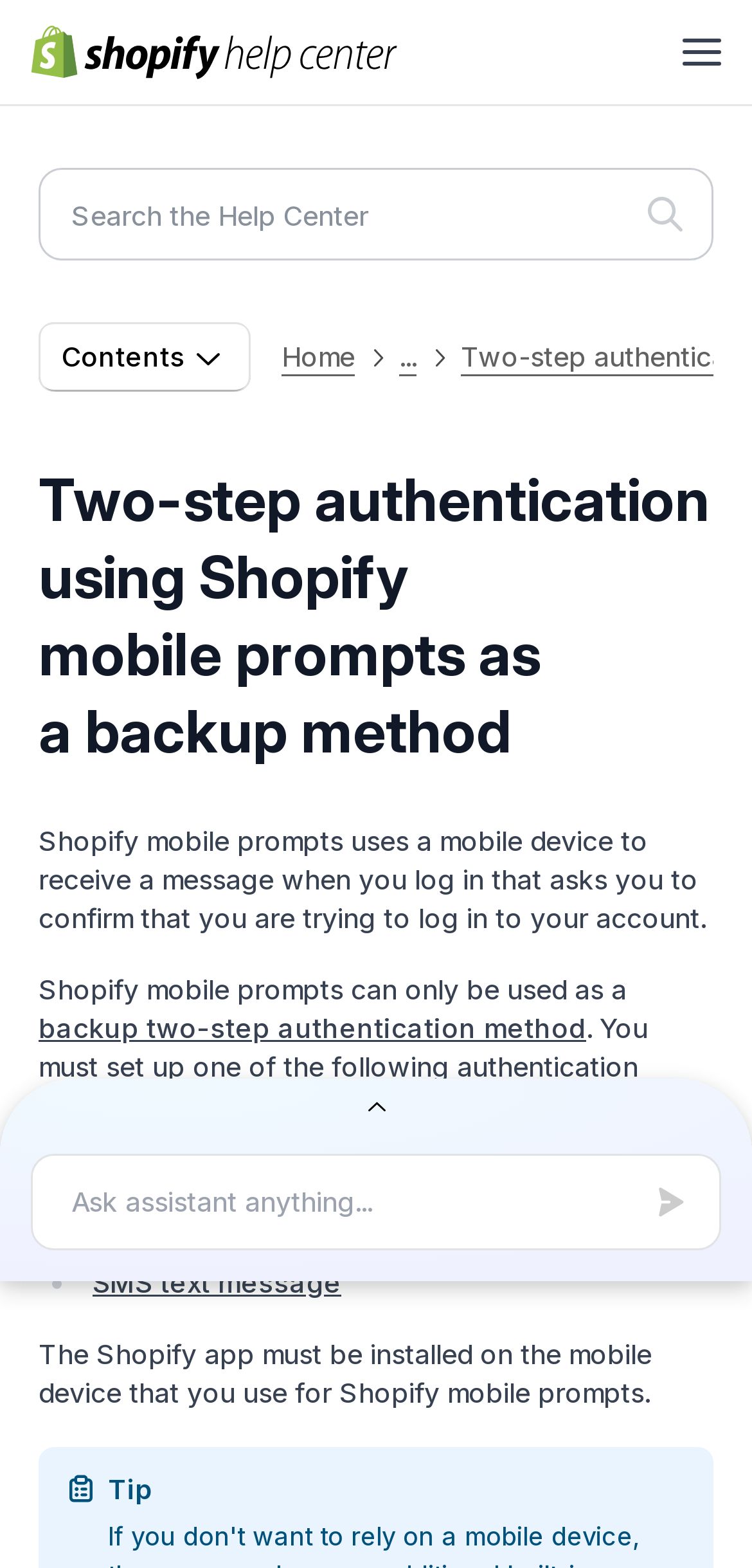Show the bounding box coordinates of the element that should be clicked to complete the task: "Click the Contents button".

[0.051, 0.205, 0.333, 0.25]